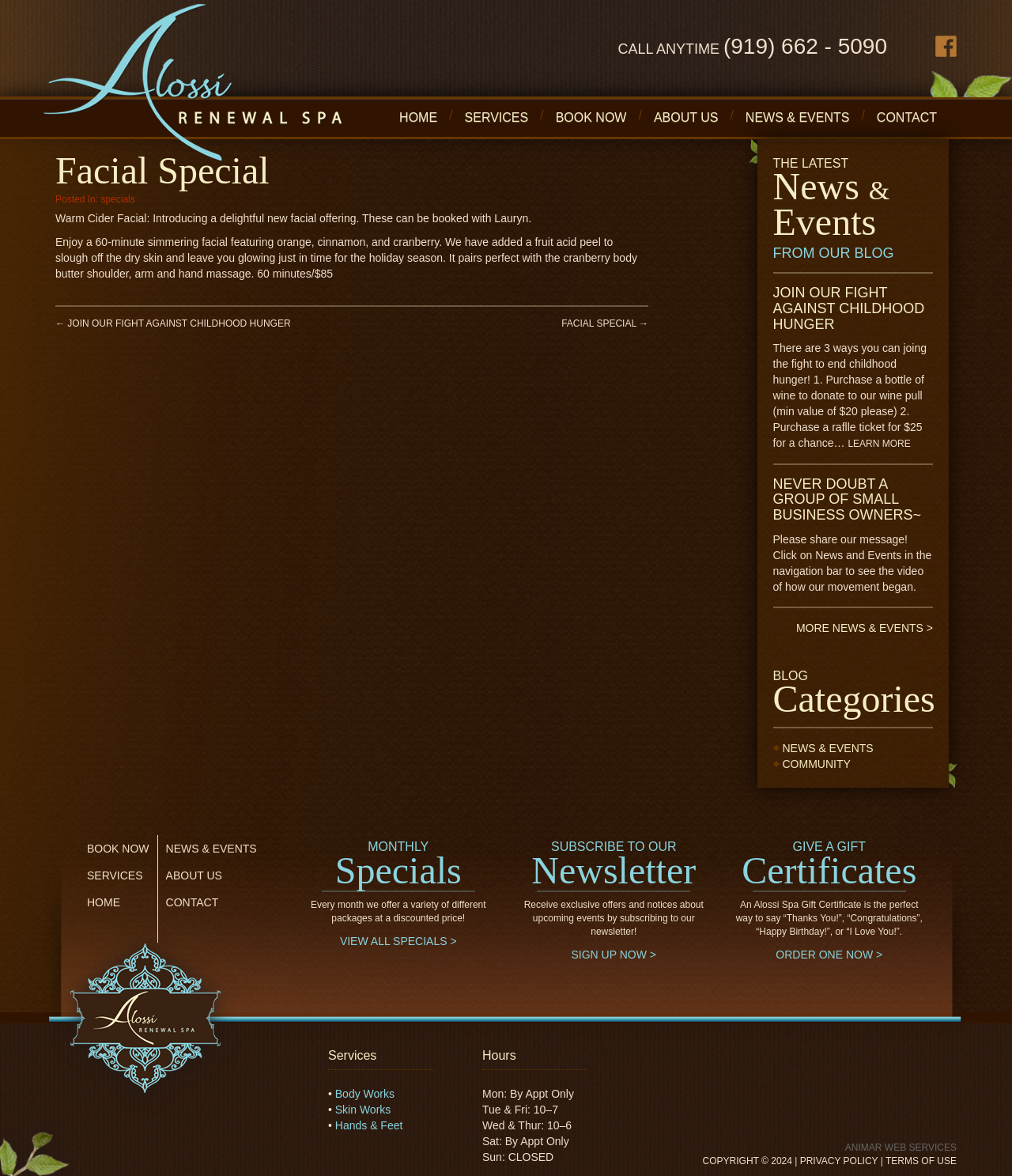Please give a concise answer to this question using a single word or phrase: 
What is the purpose of the gift certificates?

To say thanks, congratulations, happy birthday, or I love you